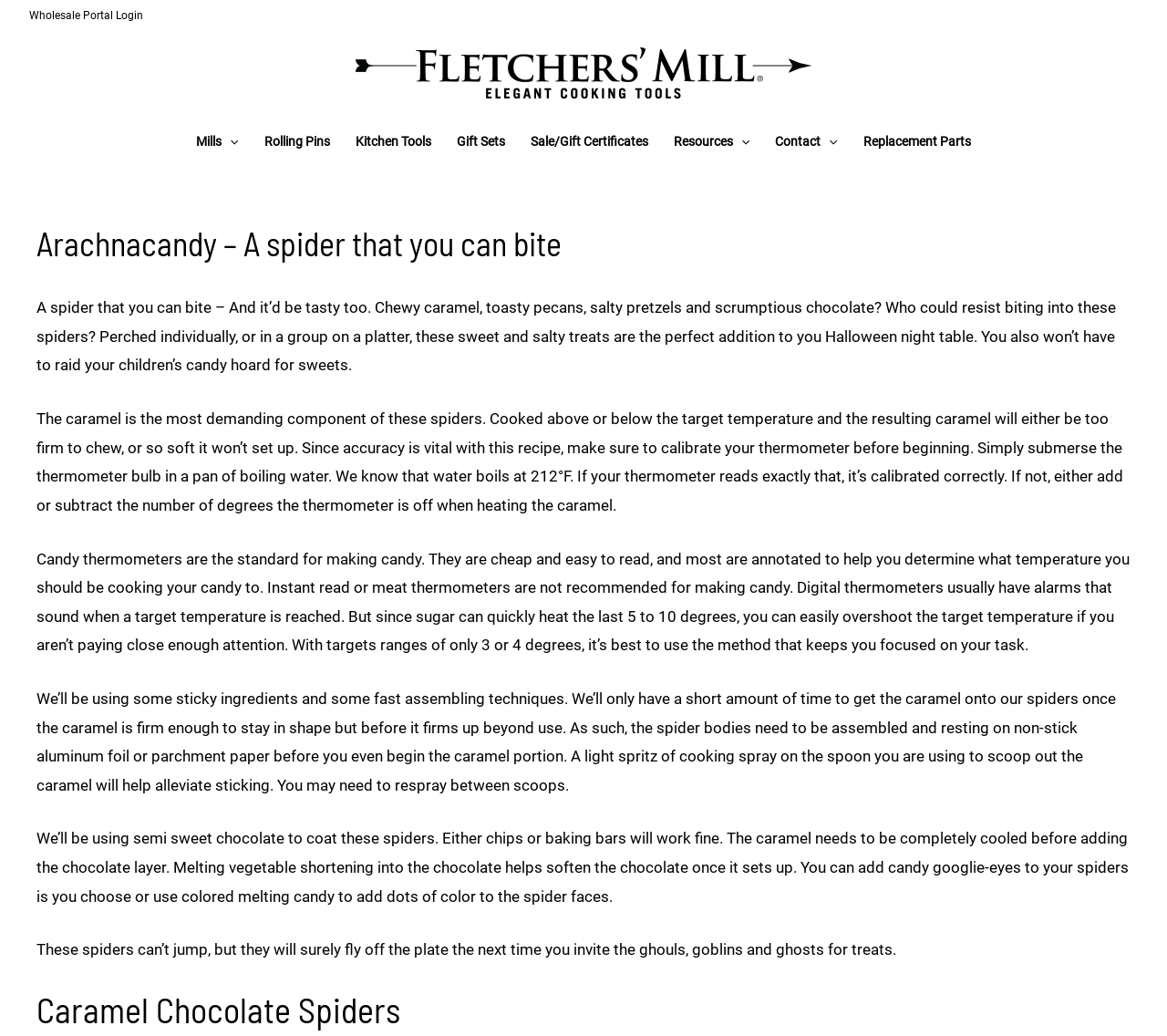Identify the bounding box coordinates of the area you need to click to perform the following instruction: "Contact Fletchers Mill".

[0.653, 0.11, 0.729, 0.163]